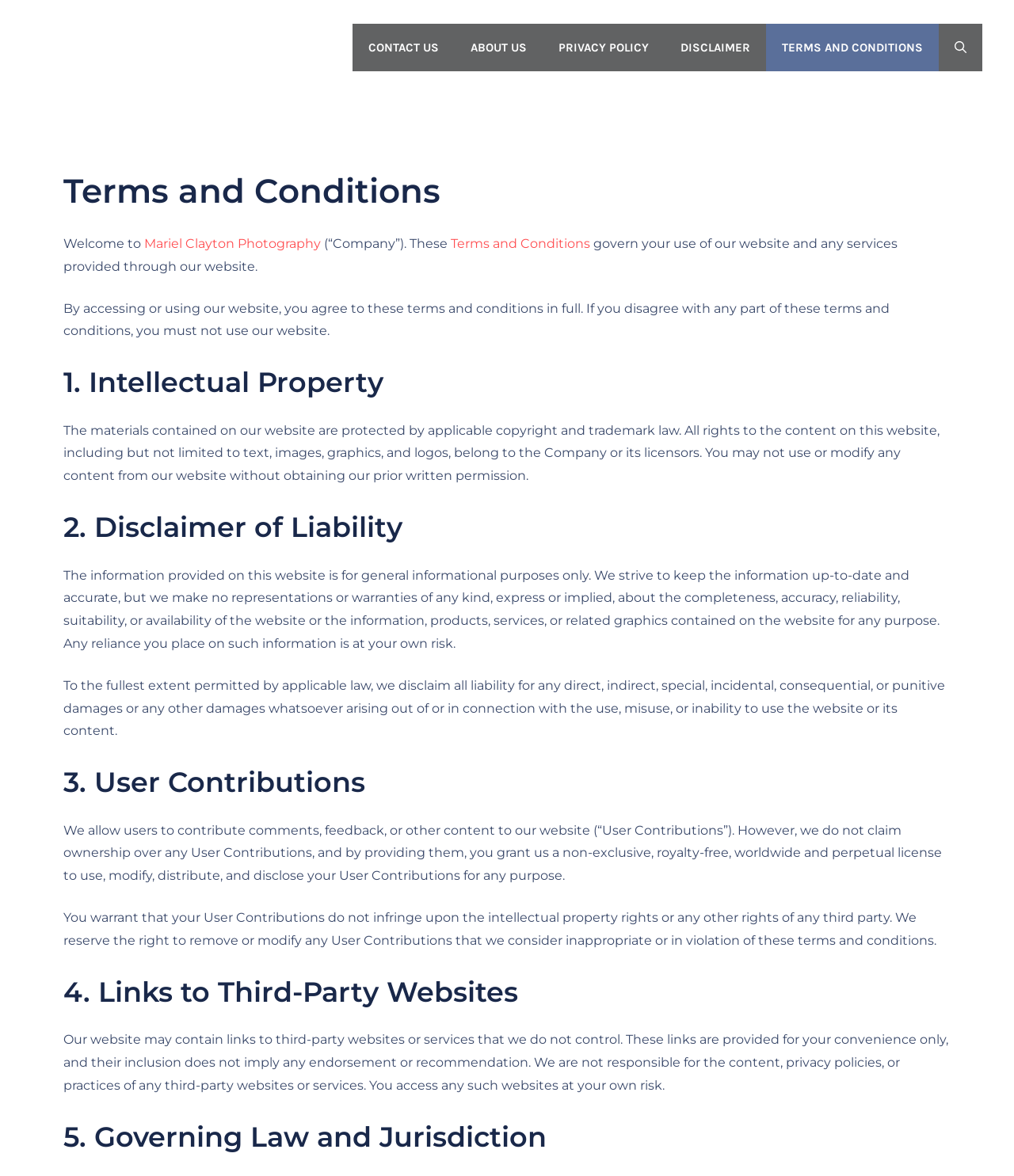What is the name of the company?
Please describe in detail the information shown in the image to answer the question.

The name of the company can be found in the banner section of the webpage, where it is written as 'MARIEL CLAYTON PHOTOGRAPHY'. Additionally, it is also mentioned in the text as 'Mariel Clayton Photography (“Company”)'.